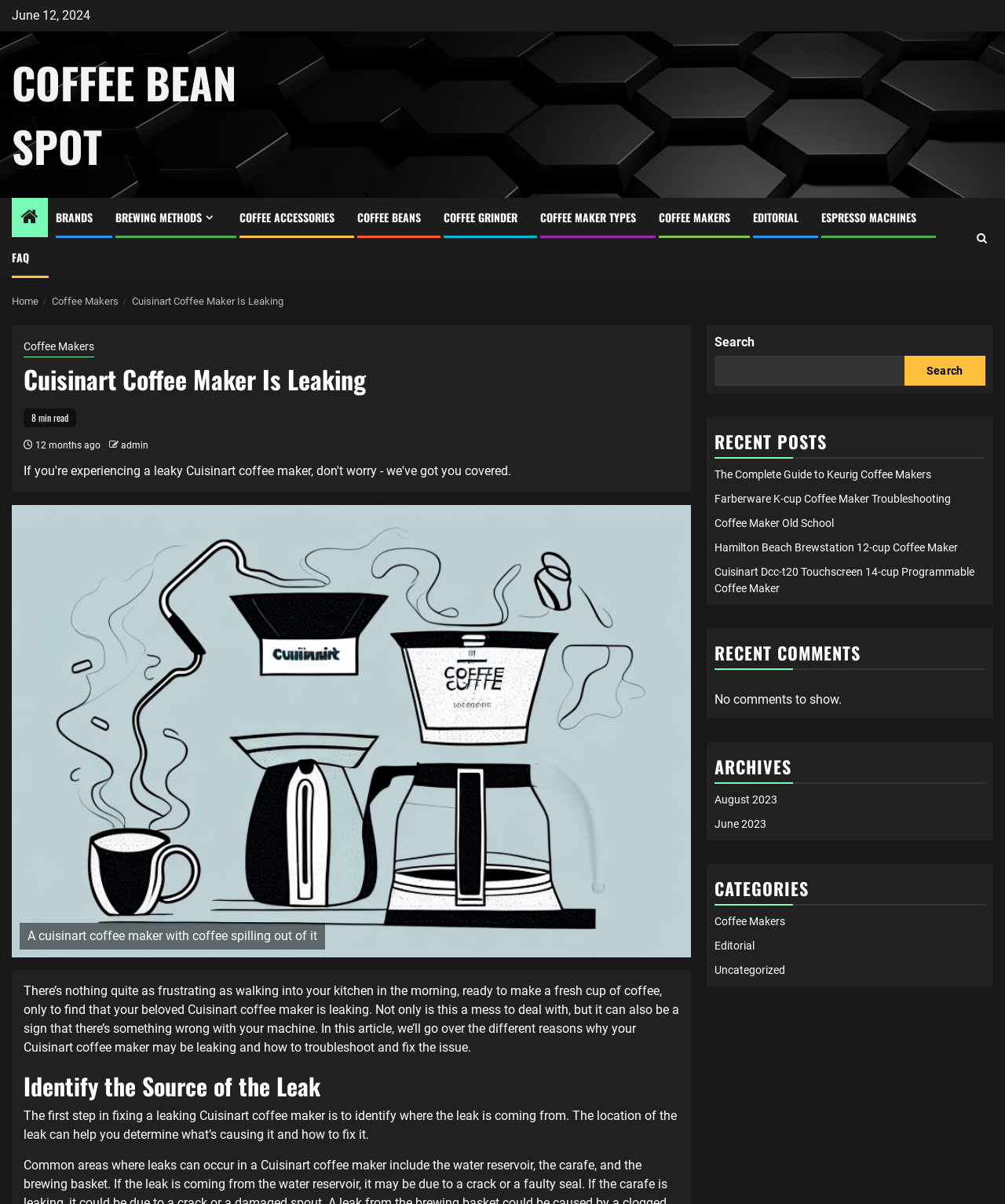Extract the text of the main heading from the webpage.

Cuisinart Coffee Maker Is Leaking